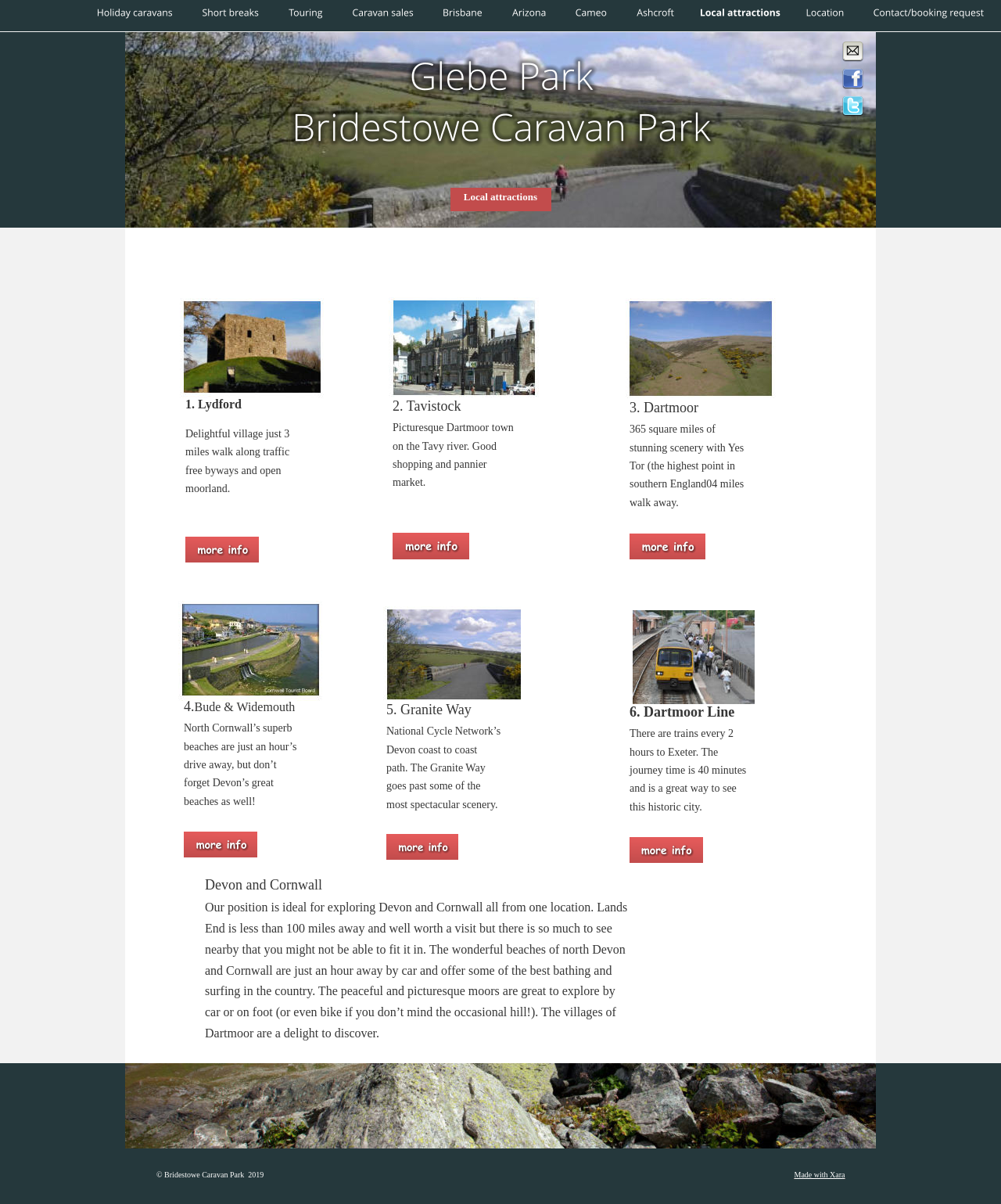Can you look at the image and give a comprehensive answer to the question:
How many local attractions are listed?

I counted the number of StaticText elements with titles like '1. Lydford', '2. Tavistock', etc. and found that there are 6 local attractions listed.